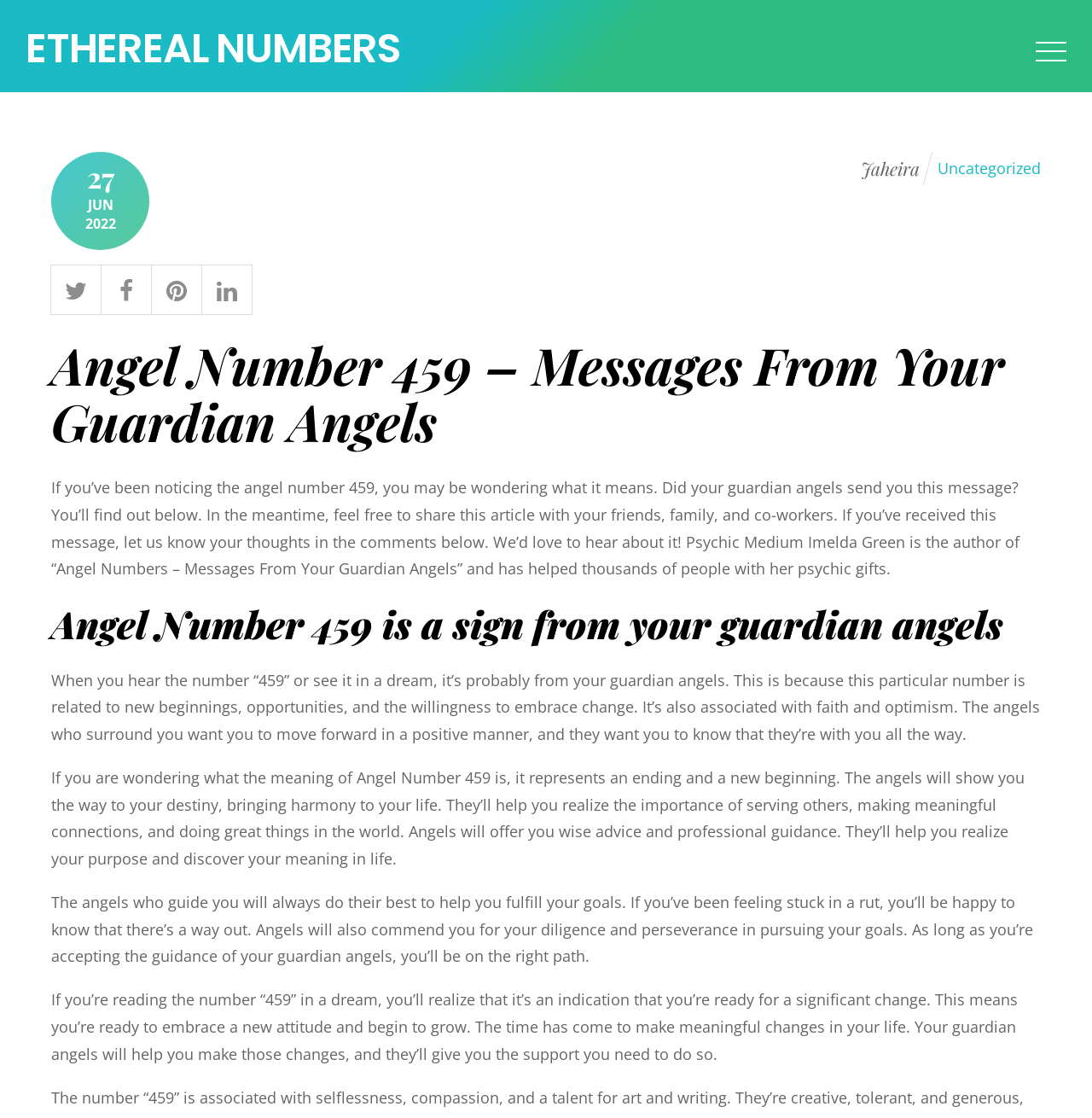What will the guardian angels do to help you fulfill your goals?
Please interpret the details in the image and answer the question thoroughly.

The answer can be found in the paragraph of text that starts with 'The angels who guide you will always do their best to help you fulfill your goals.' This paragraph explains how the guardian angels will help individuals achieve their goals, including offering wise advice and professional guidance.